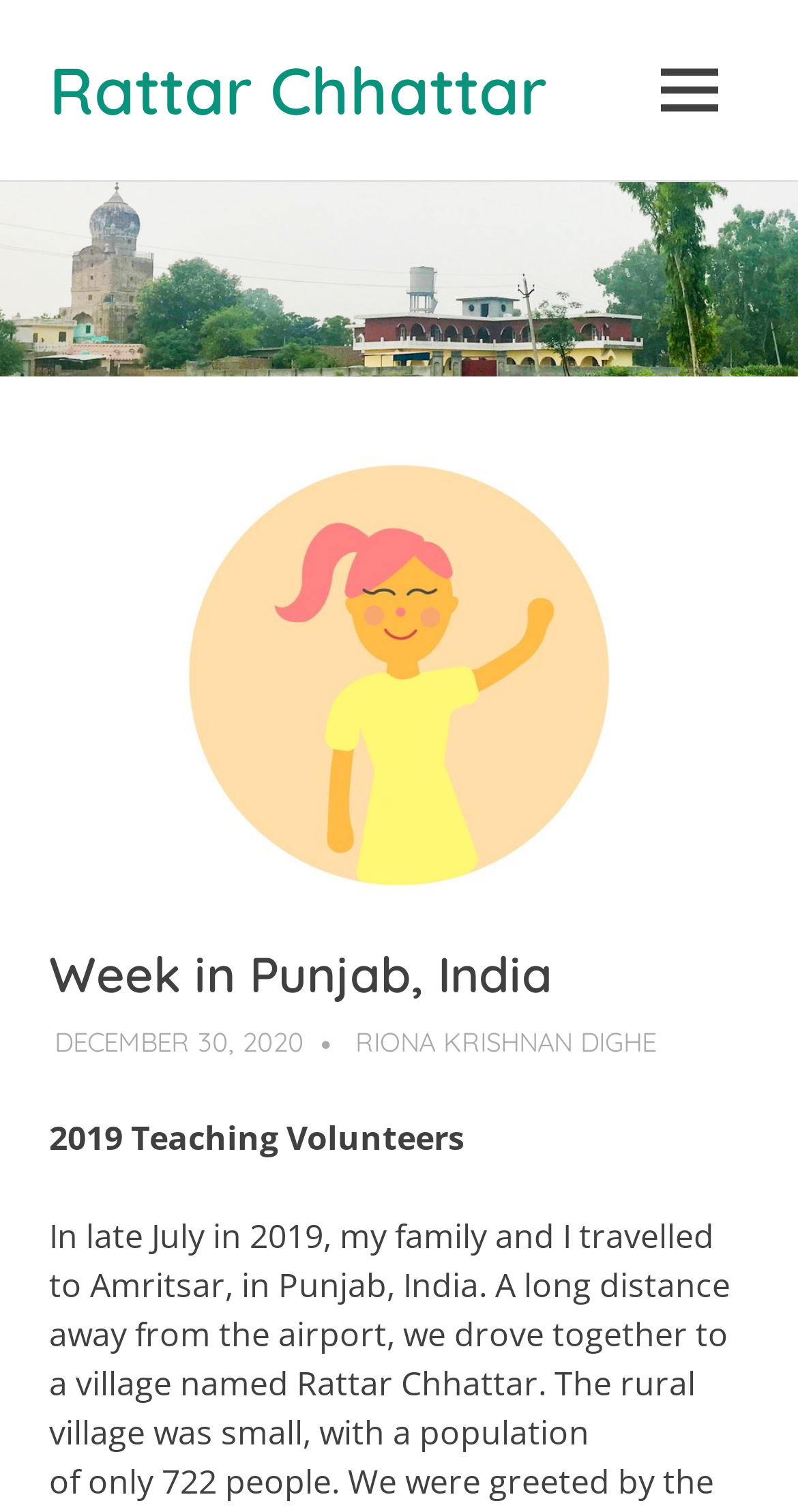Give a short answer to this question using one word or a phrase:
What is the date of the article?

DECEMBER 30, 2020